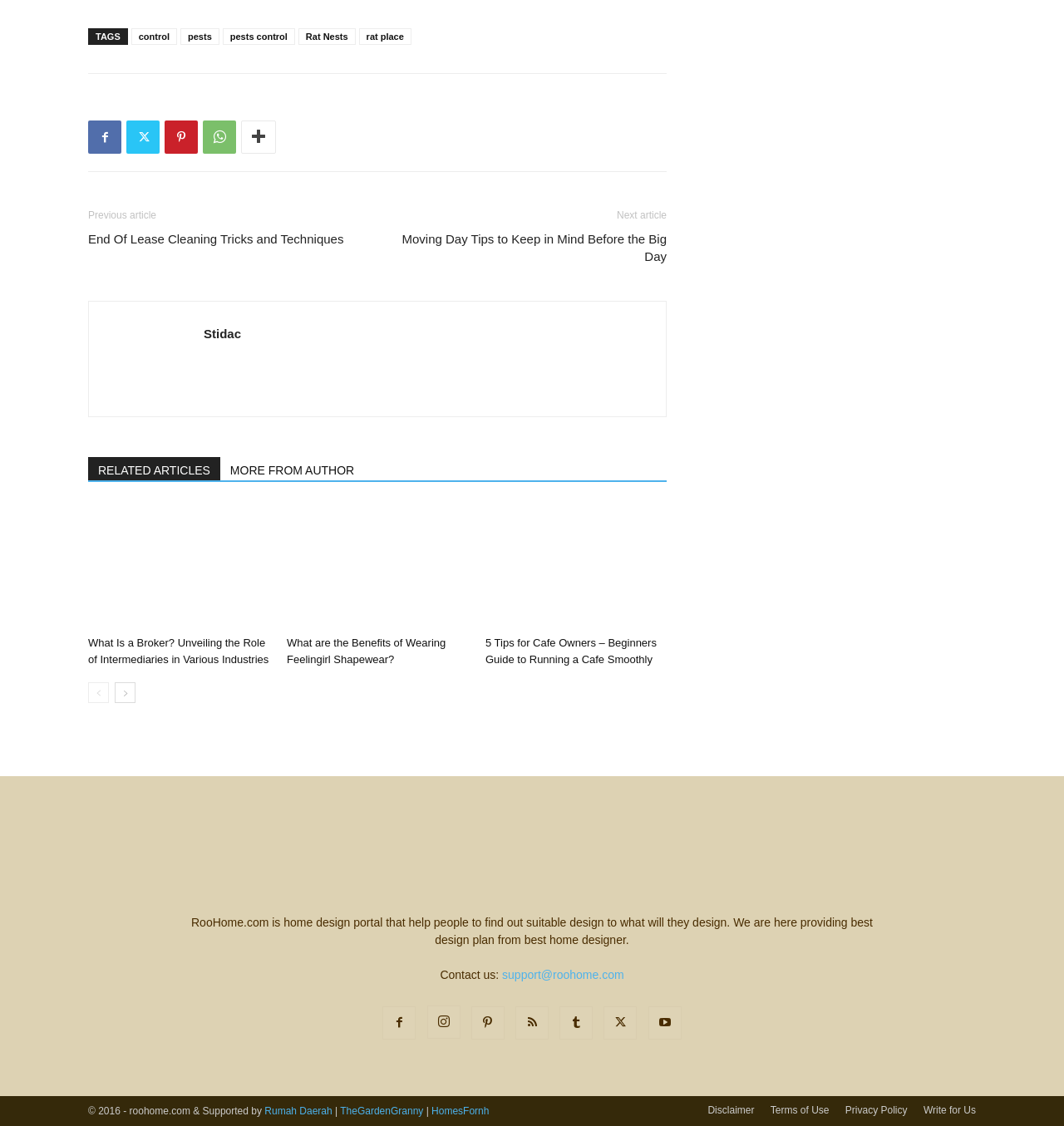Please specify the bounding box coordinates in the format (top-left x, top-left y, bottom-right x, bottom-right y), with values ranging from 0 to 1. Identify the bounding box for the UI component described as follows: MORE FROM AUTHOR

[0.207, 0.663, 0.342, 0.683]